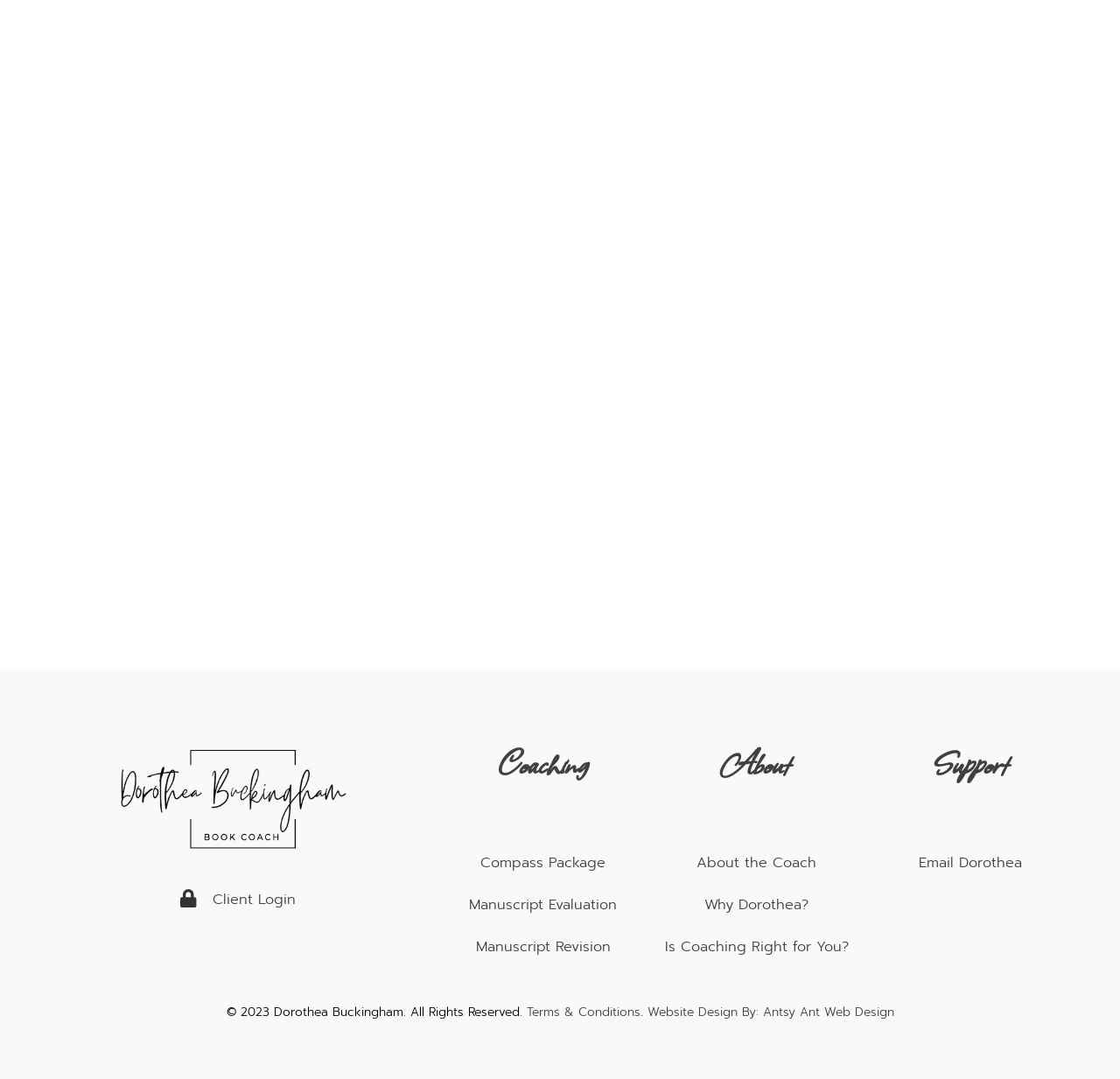How can one contact the coach?
Look at the image and respond with a single word or a short phrase.

Email Dorothea